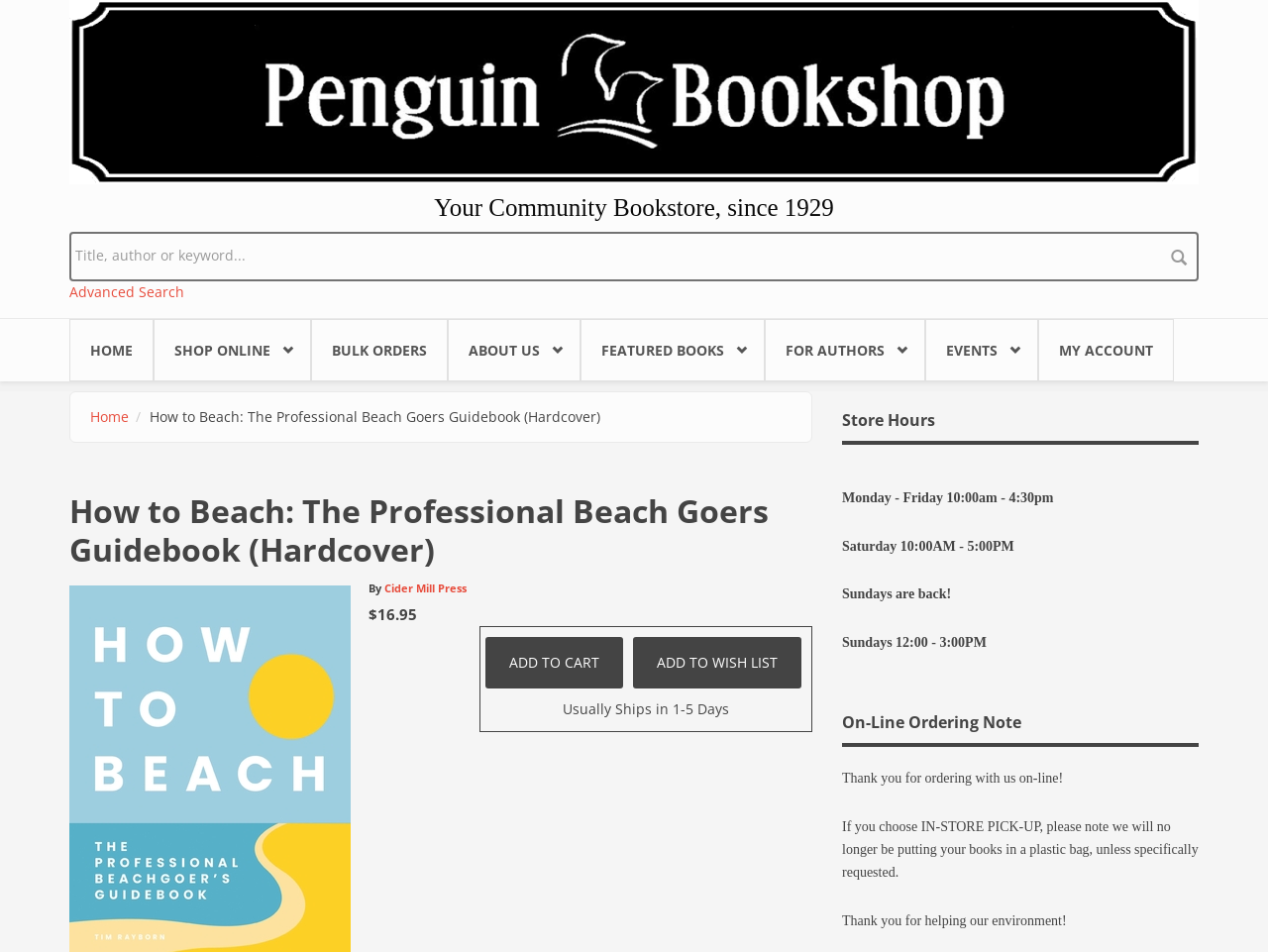Provide the text content of the webpage's main heading.

How to Beach: The Professional Beach Goers Guidebook (Hardcover)